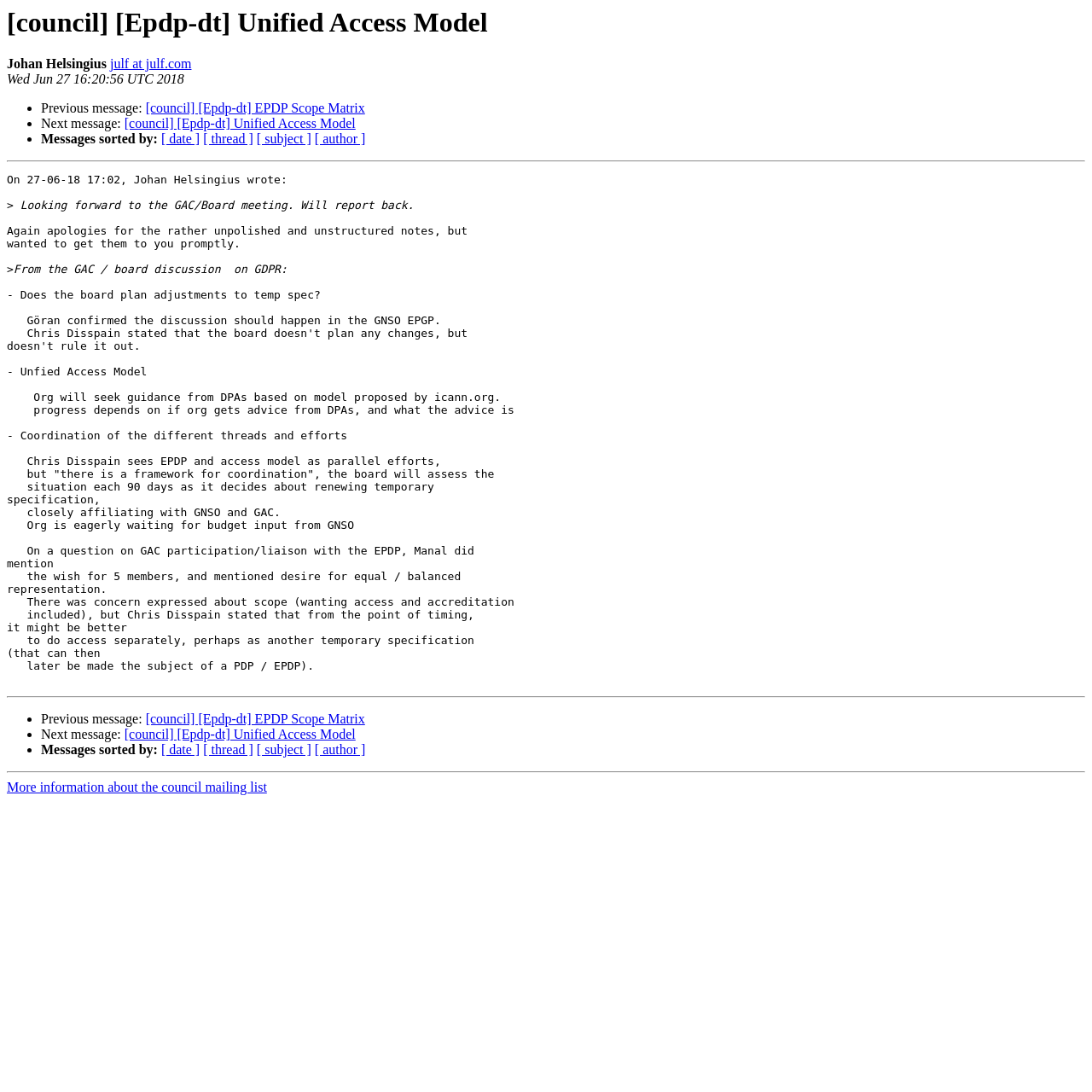Locate the bounding box coordinates of the element that should be clicked to execute the following instruction: "View previous message".

[0.133, 0.652, 0.334, 0.665]